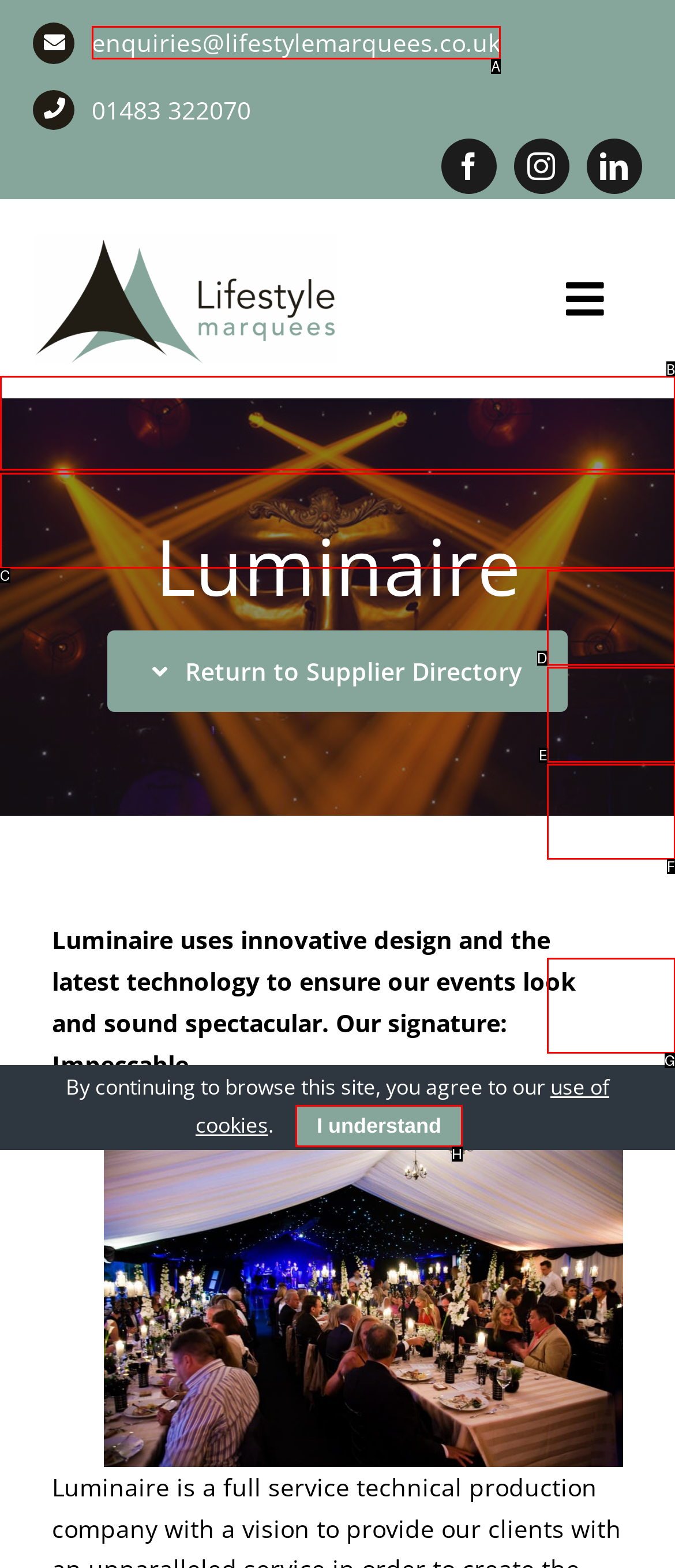To complete the task: Click the Marquee Hire link, which option should I click? Answer with the appropriate letter from the provided choices.

B